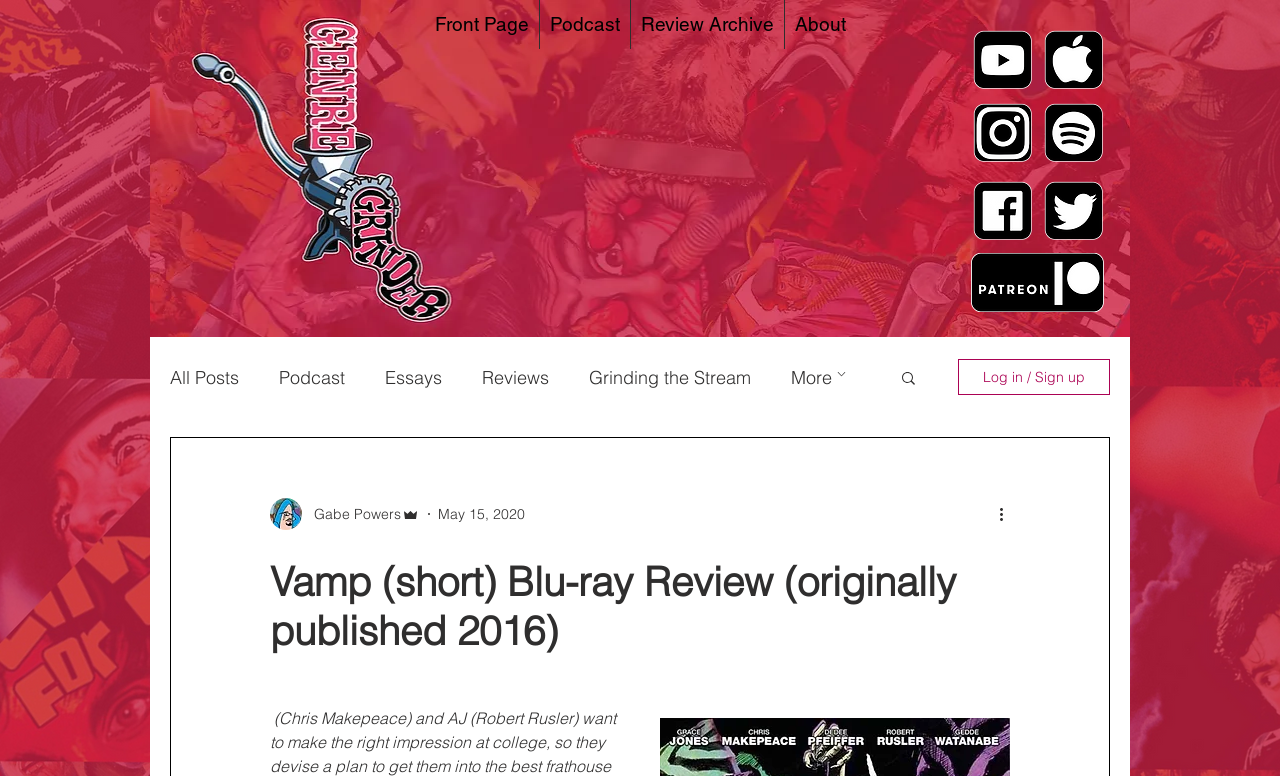Using the description "More", predict the bounding box of the relevant HTML element.

[0.618, 0.468, 0.665, 0.503]